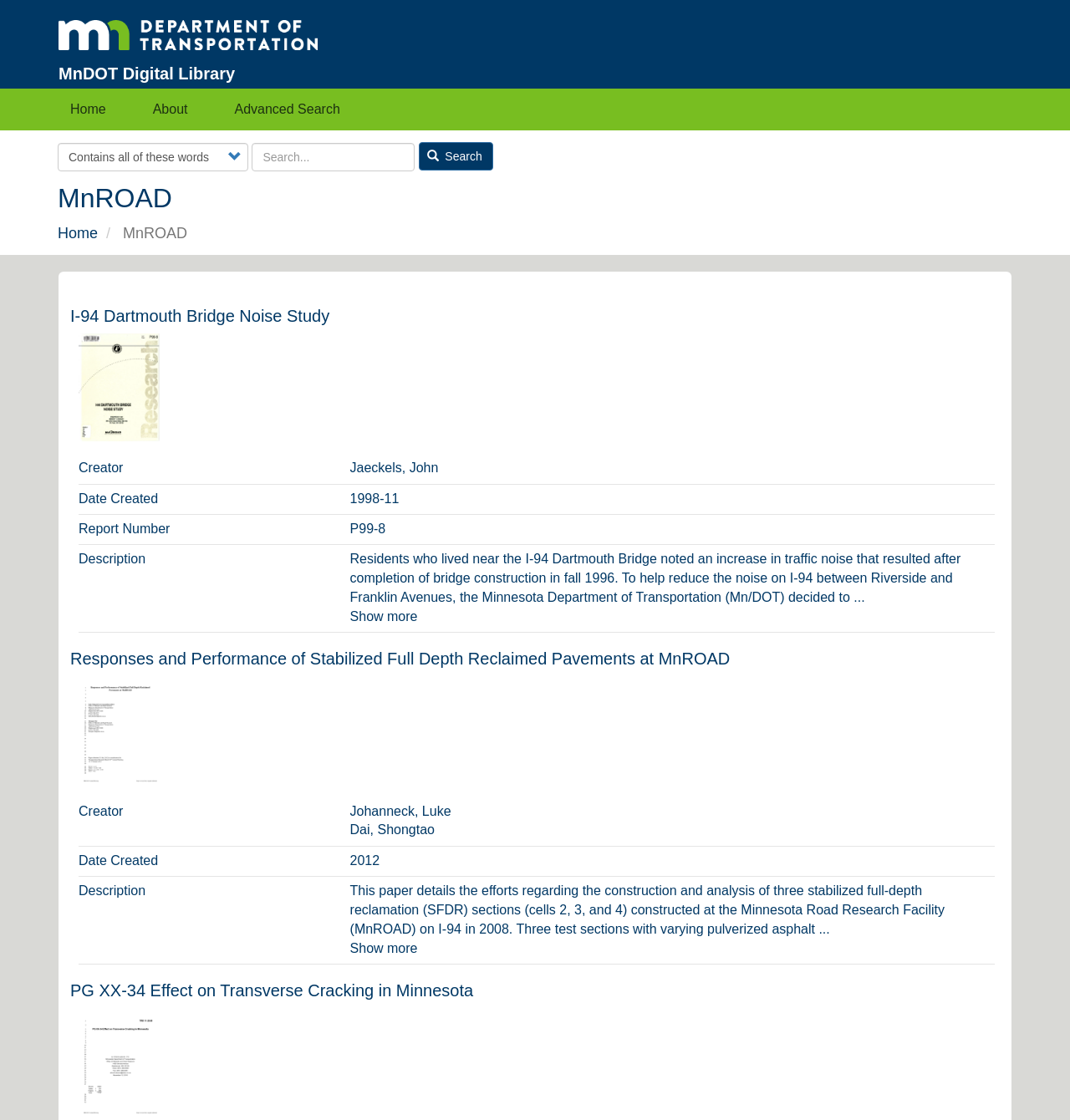Find the bounding box coordinates for the area that must be clicked to perform this action: "View the 'I-94 Dartmouth Bridge Noise Study' report".

[0.066, 0.274, 0.308, 0.29]